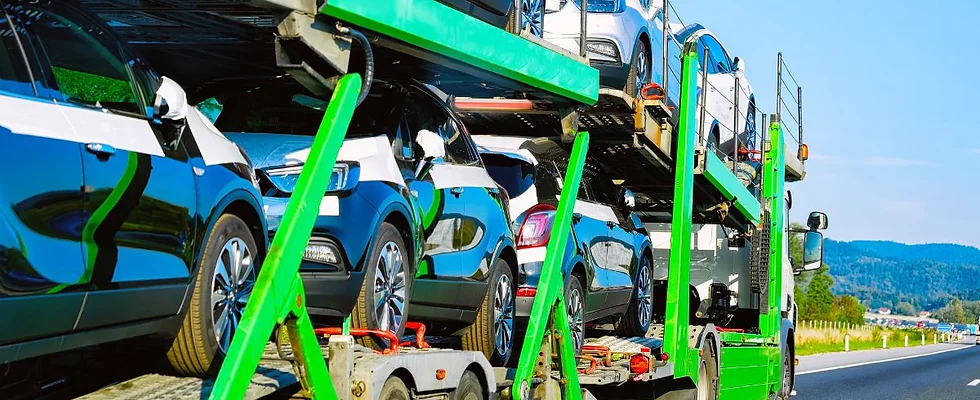Can you give a comprehensive explanation to the question given the content of the image?
What is the color of the loading ramps and supports?

The caption specifically mentions that the loading ramps and supports framing the truck are bright green, which emphasizes its robust structure and utility.